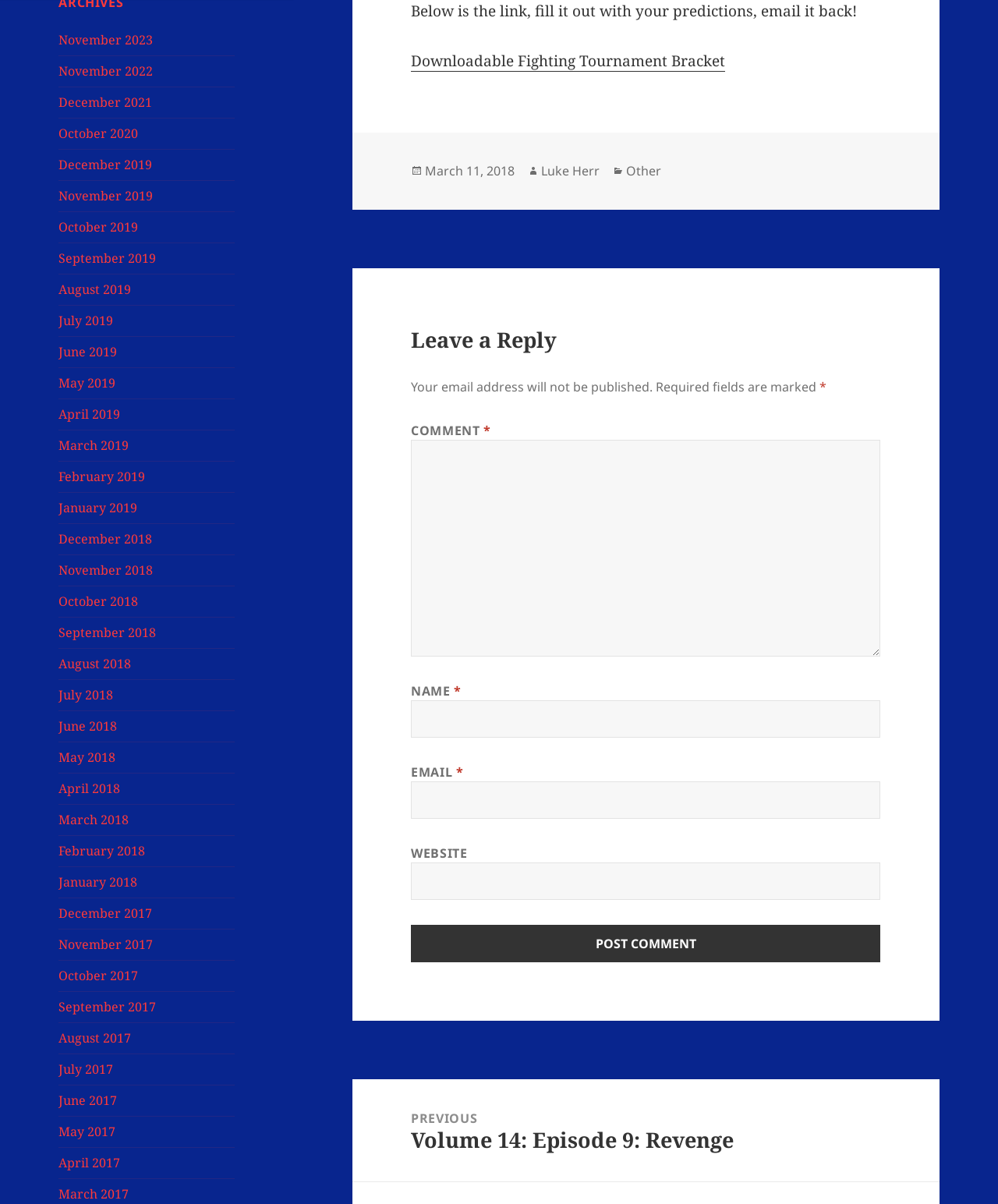Find the bounding box coordinates of the element I should click to carry out the following instruction: "Post a comment".

[0.412, 0.768, 0.882, 0.799]